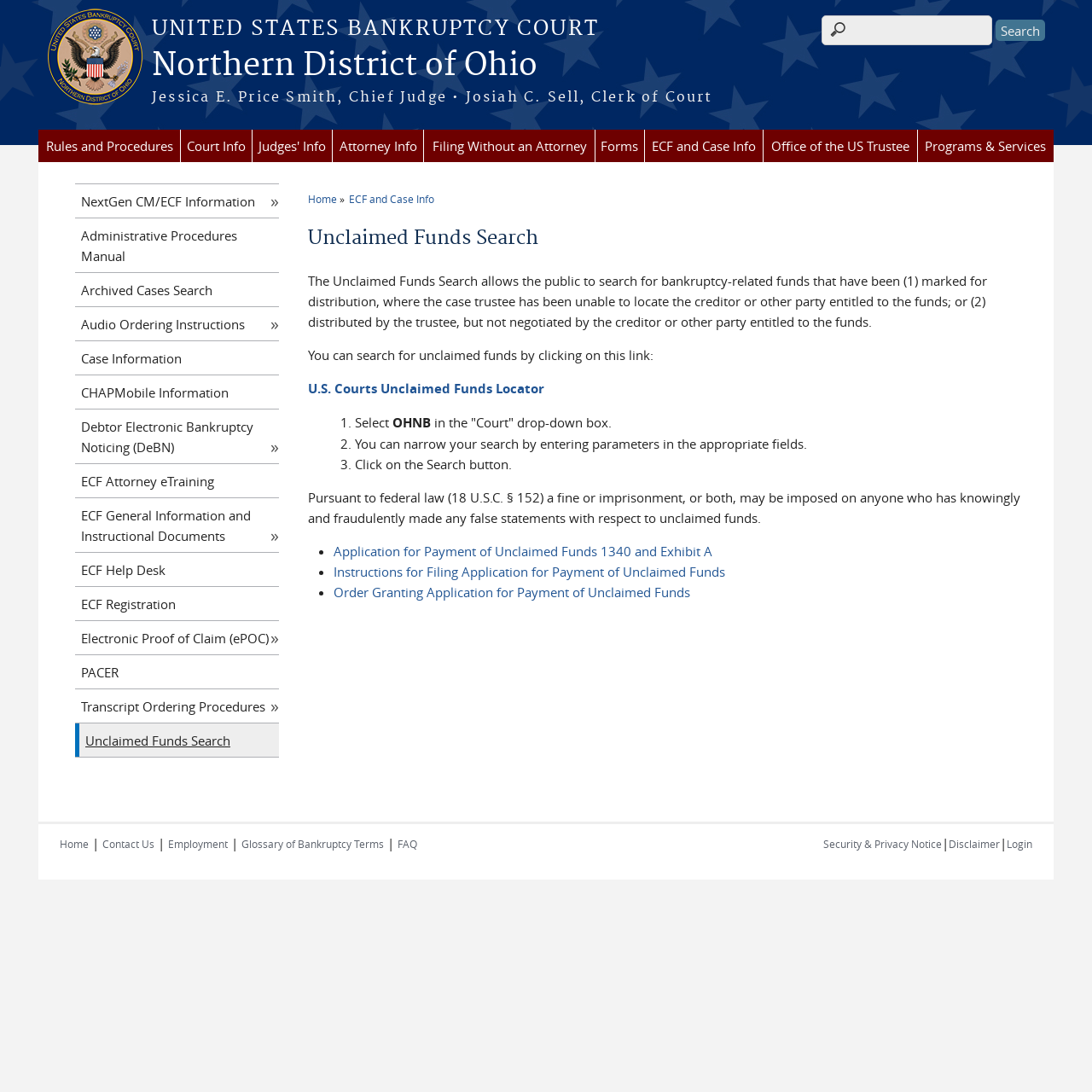How can I narrow my search in the Unclaimed Funds Search?
Provide a concise answer using a single word or phrase based on the image.

By entering parameters in the appropriate fields